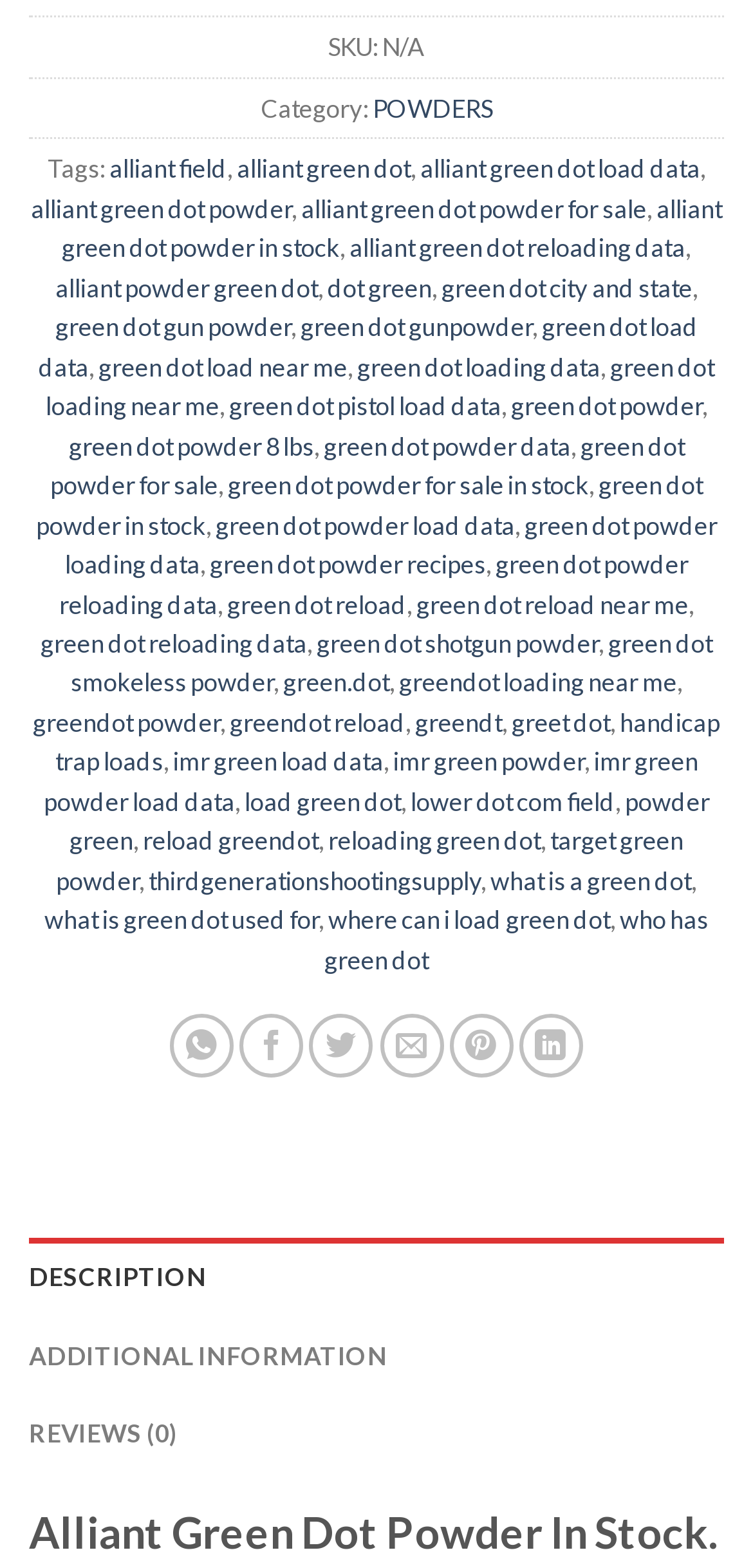Please respond to the question with a concise word or phrase:
How many tags are associated with the product?

Multiple